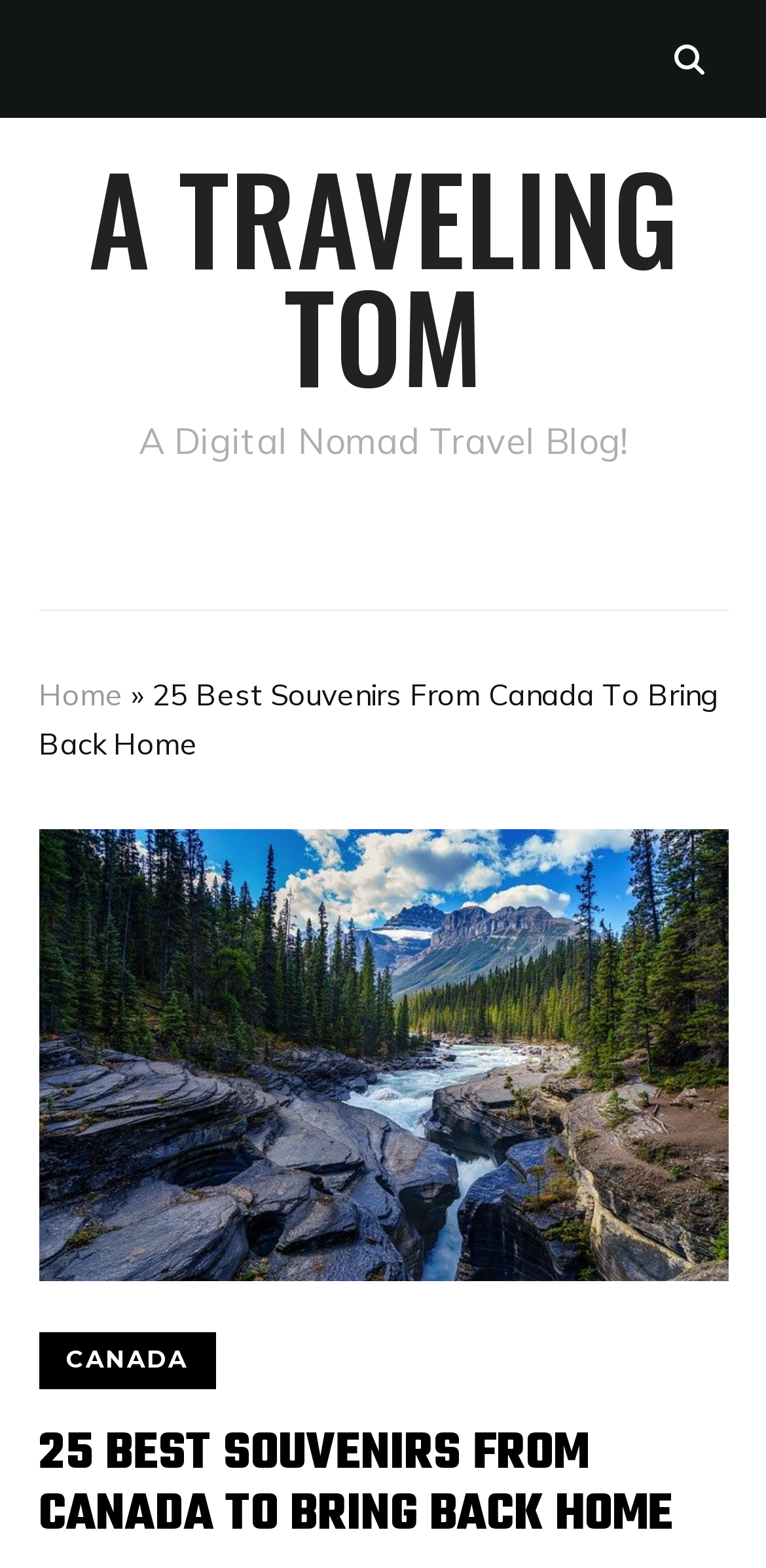Given the element description "A Traveling Tom" in the screenshot, predict the bounding box coordinates of that UI element.

[0.115, 0.081, 0.885, 0.268]